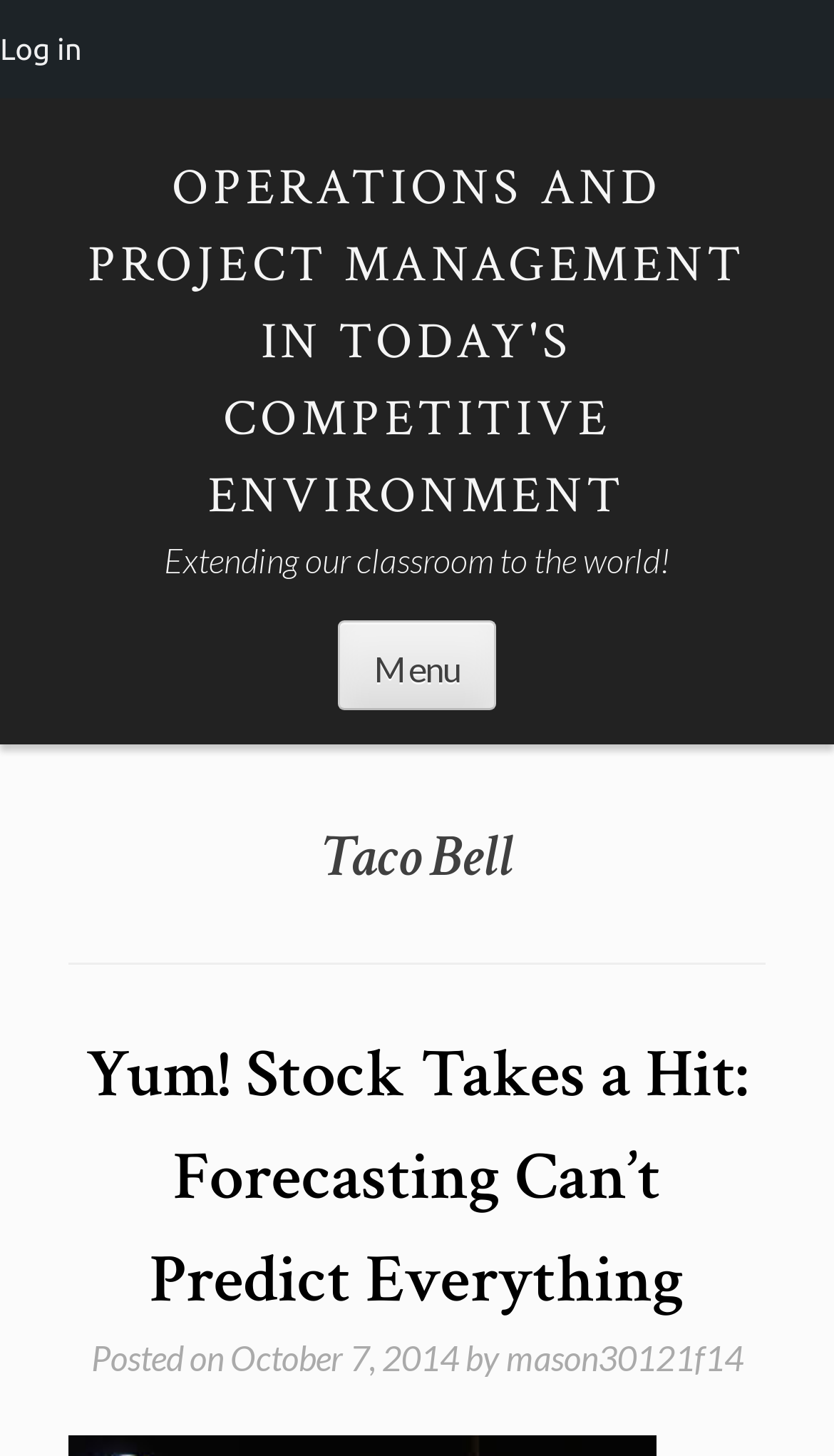Explain the webpage in detail.

The webpage appears to be a blog or article page related to Taco Bell and operations management. At the top of the page, there is a large heading that reads "OPERATIONS AND PROJECT MANAGEMENT IN TODAY'S COMPETITIVE ENVIRONMENT", which is also a link. Below this heading, there is a smaller heading that says "Extending our classroom to the world!".

To the right of these headings, there is a button labeled "Menu". Below the "Menu" button, there is a section with a heading that reads "Taco Bell". This section contains an article with a heading that says "Yum! Stock Takes a Hit: Forecasting Can’t Predict Everything", which is also a link. The article has a posted date of "October 7, 2014" and is attributed to an author named "mason30121f14".

In the top-left corner of the page, there is a link to "Log in". The overall layout of the page is organized, with clear headings and concise text.